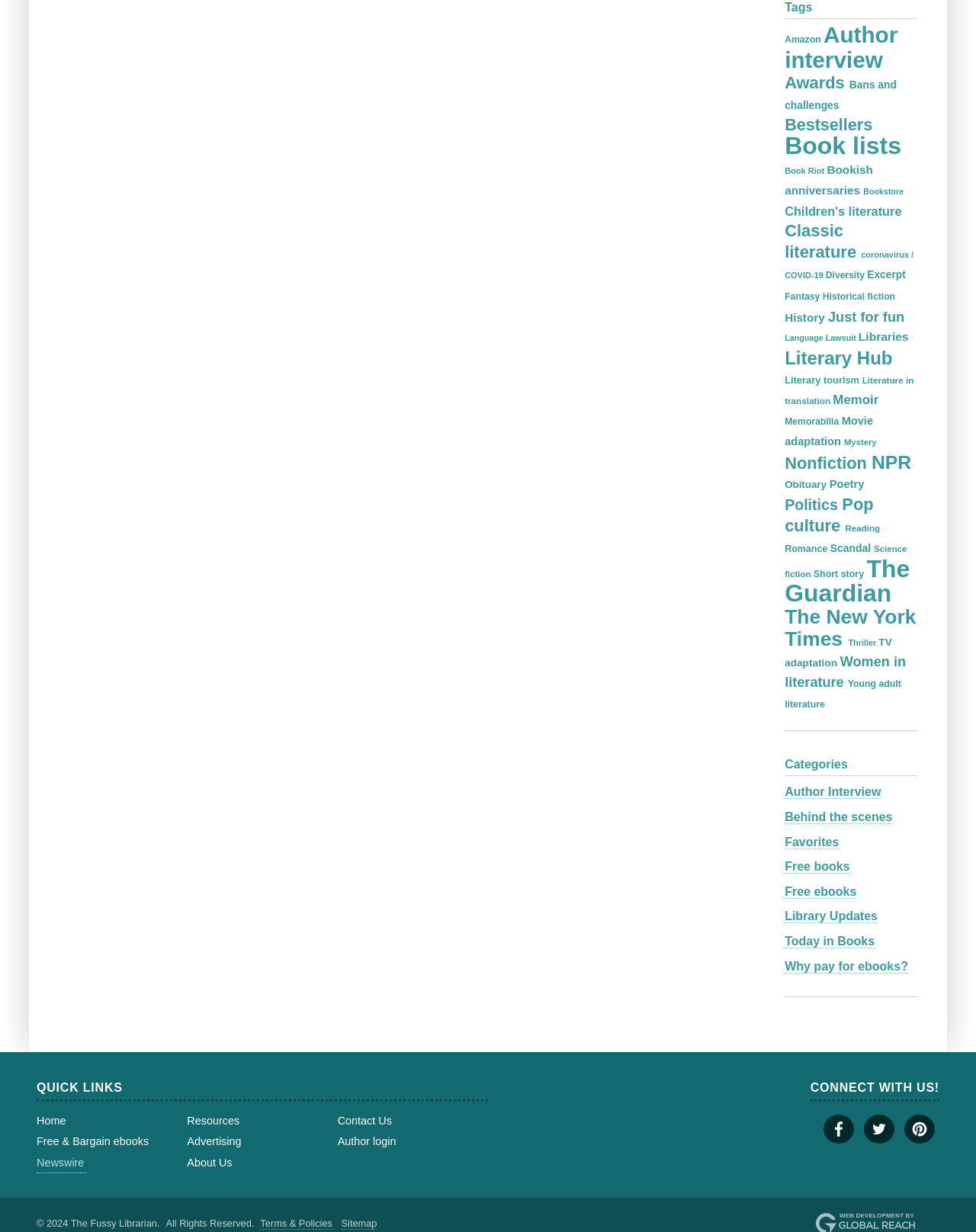Provide the bounding box coordinates of the HTML element this sentence describes: "alt="Twitter"".

[0.885, 0.904, 0.916, 0.928]